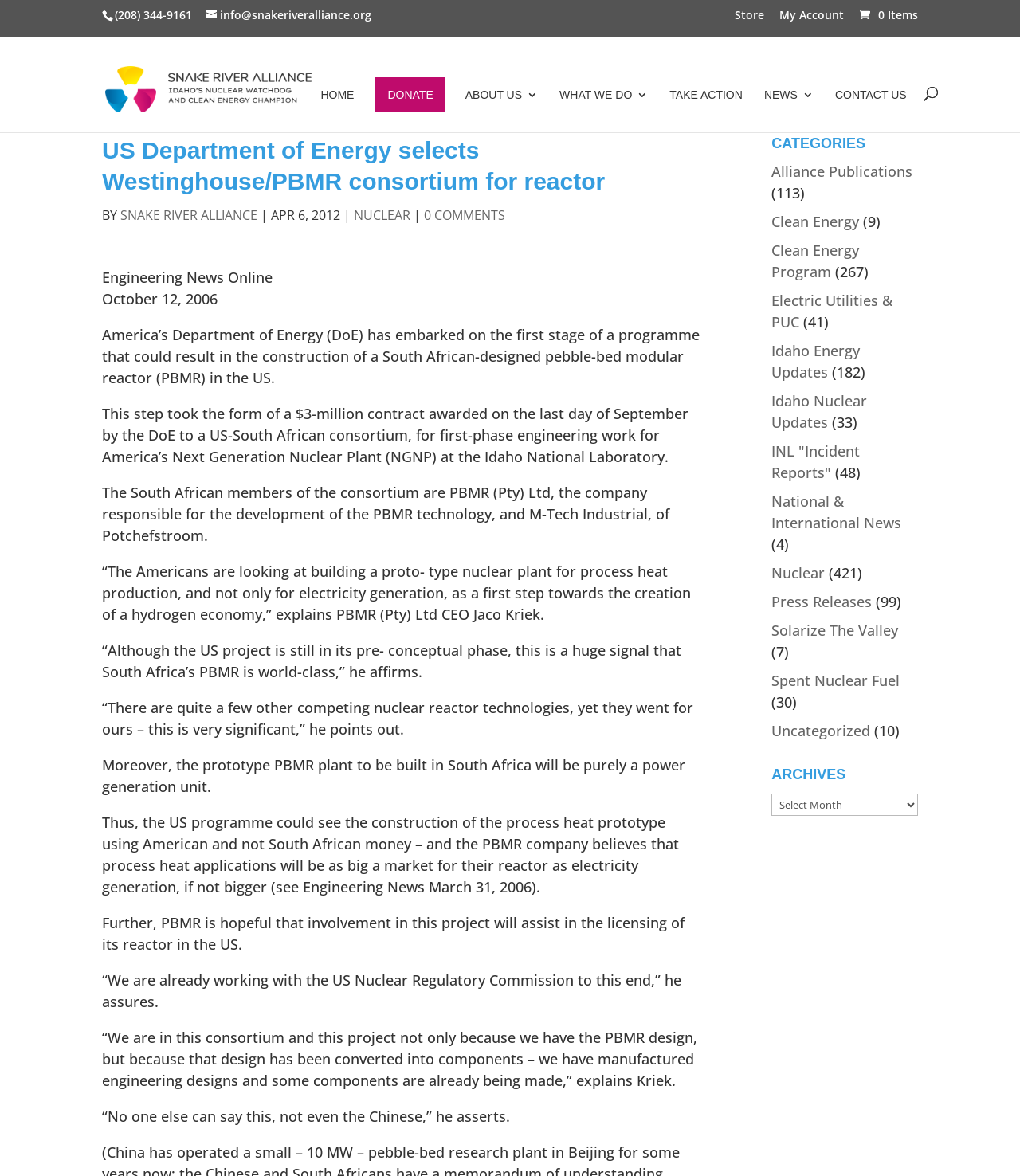Identify the bounding box coordinates of the HTML element based on this description: "My Account".

[0.764, 0.008, 0.827, 0.024]